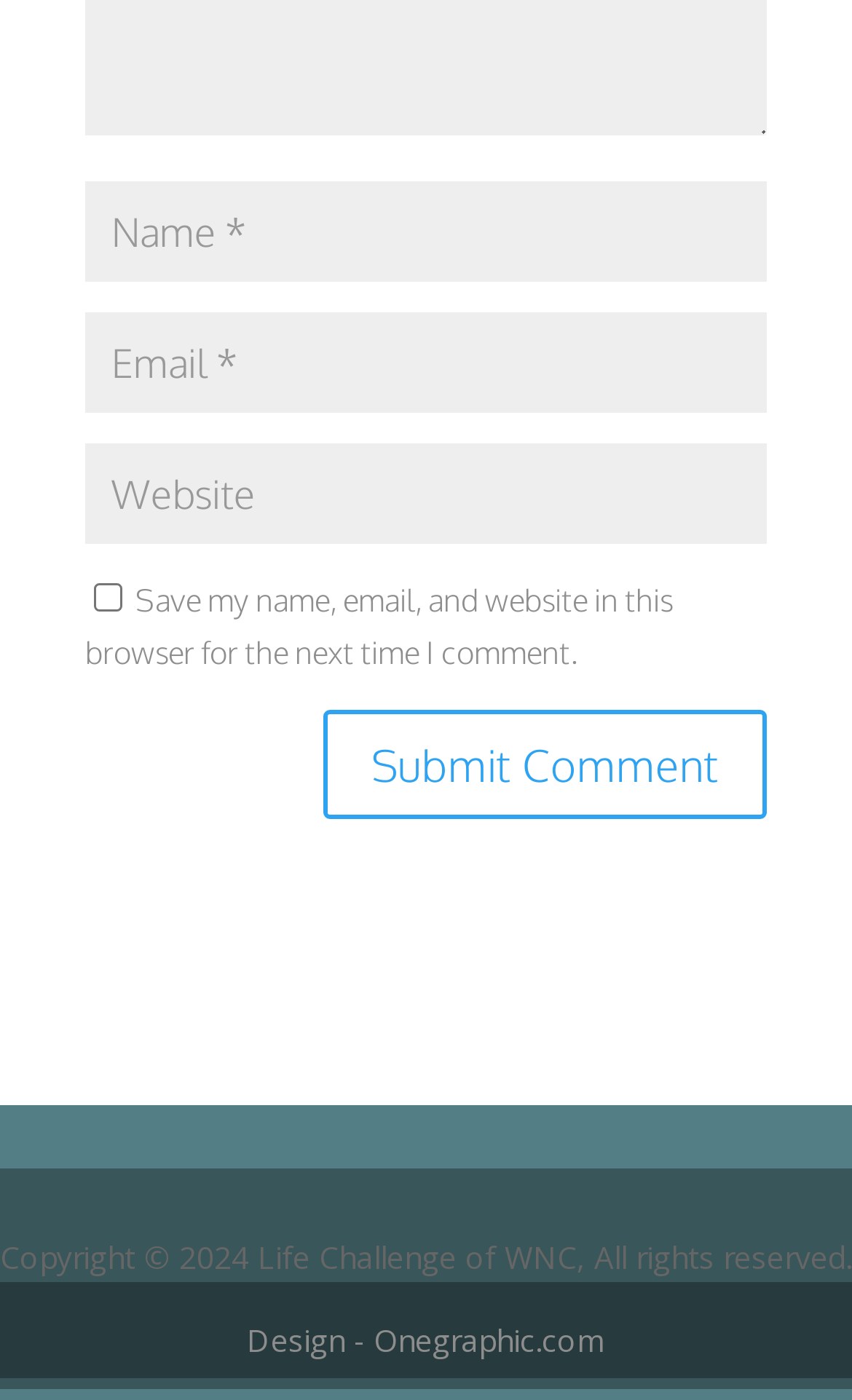What is the copyright year of the website?
Answer the question in as much detail as possible.

The static text at the bottom of the page reads 'Copyright © 2024 Life Challenge of WNC, All rights reserved.', indicating that the copyright year is 2024.